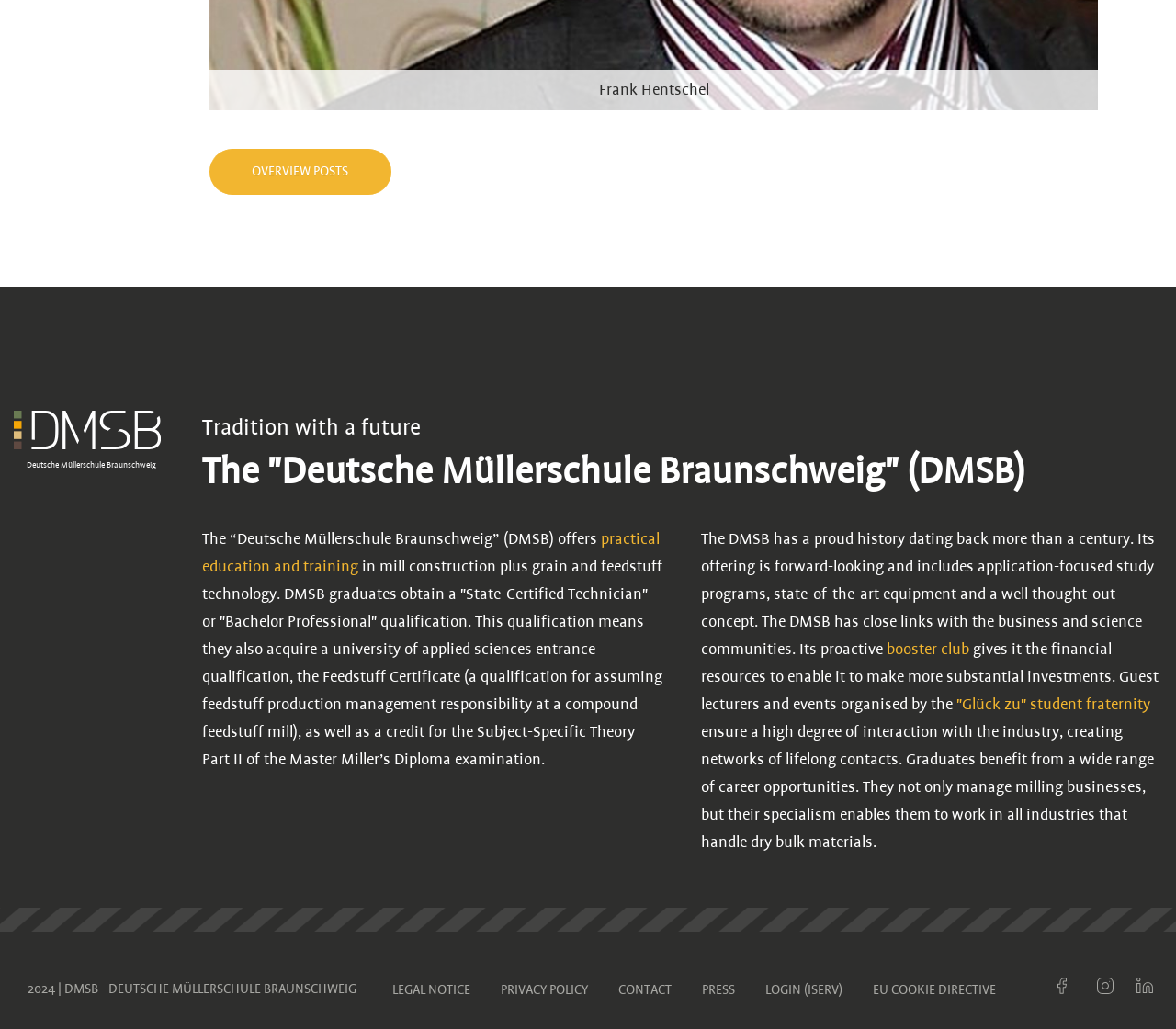Determine the bounding box coordinates of the section to be clicked to follow the instruction: "Read about 'practical education and training'". The coordinates should be given as four float numbers between 0 and 1, formatted as [left, top, right, bottom].

[0.172, 0.516, 0.561, 0.558]